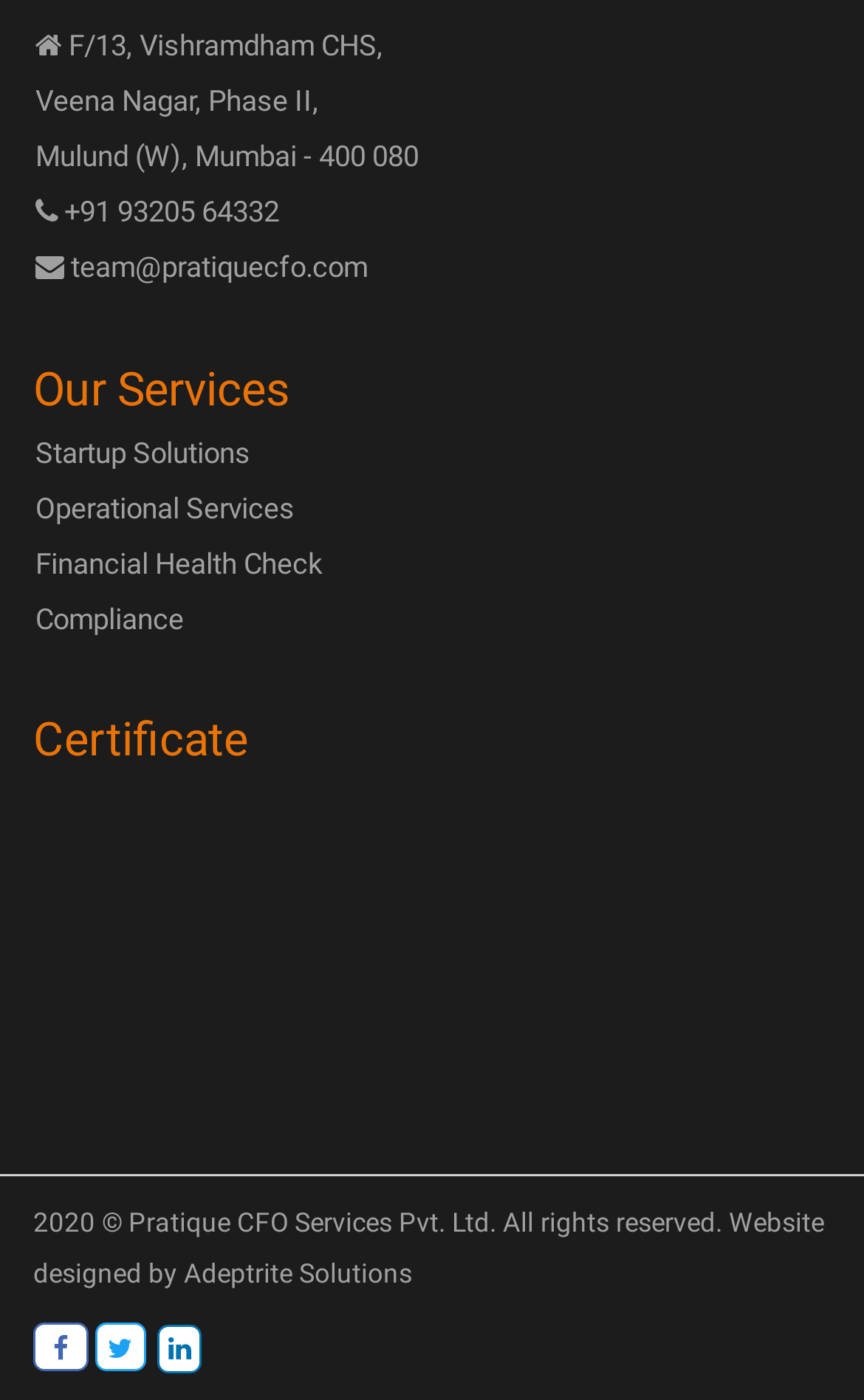Please answer the following question as detailed as possible based on the image: 
What is the phone number of Pratique CFO?

I found the phone number by looking at the static text element that displays the contact information.